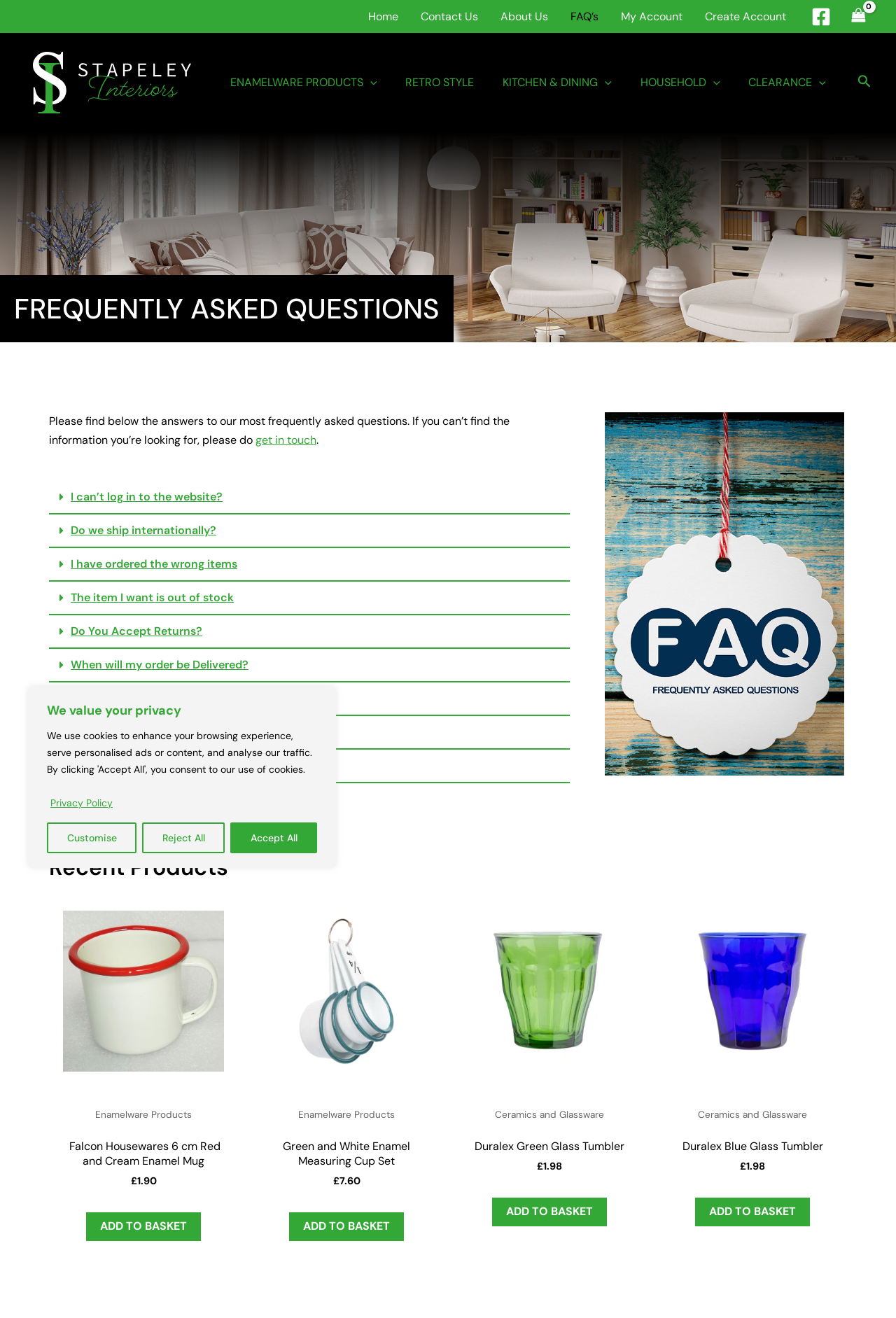What is the category of the first product?
Look at the image and answer with only one word or phrase.

Enamelware Products